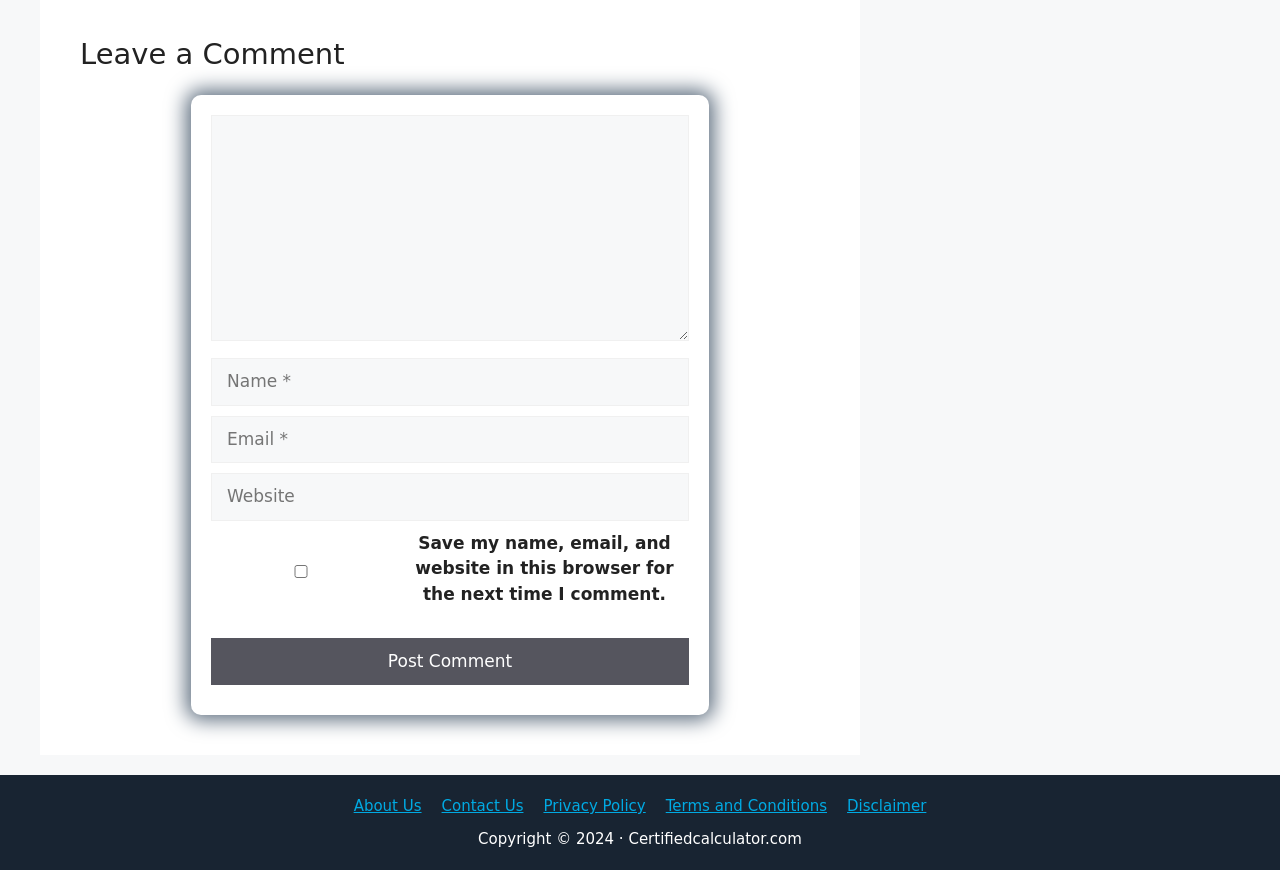Please determine the bounding box coordinates of the clickable area required to carry out the following instruction: "Visit the About Us page". The coordinates must be four float numbers between 0 and 1, represented as [left, top, right, bottom].

[0.276, 0.917, 0.329, 0.937]